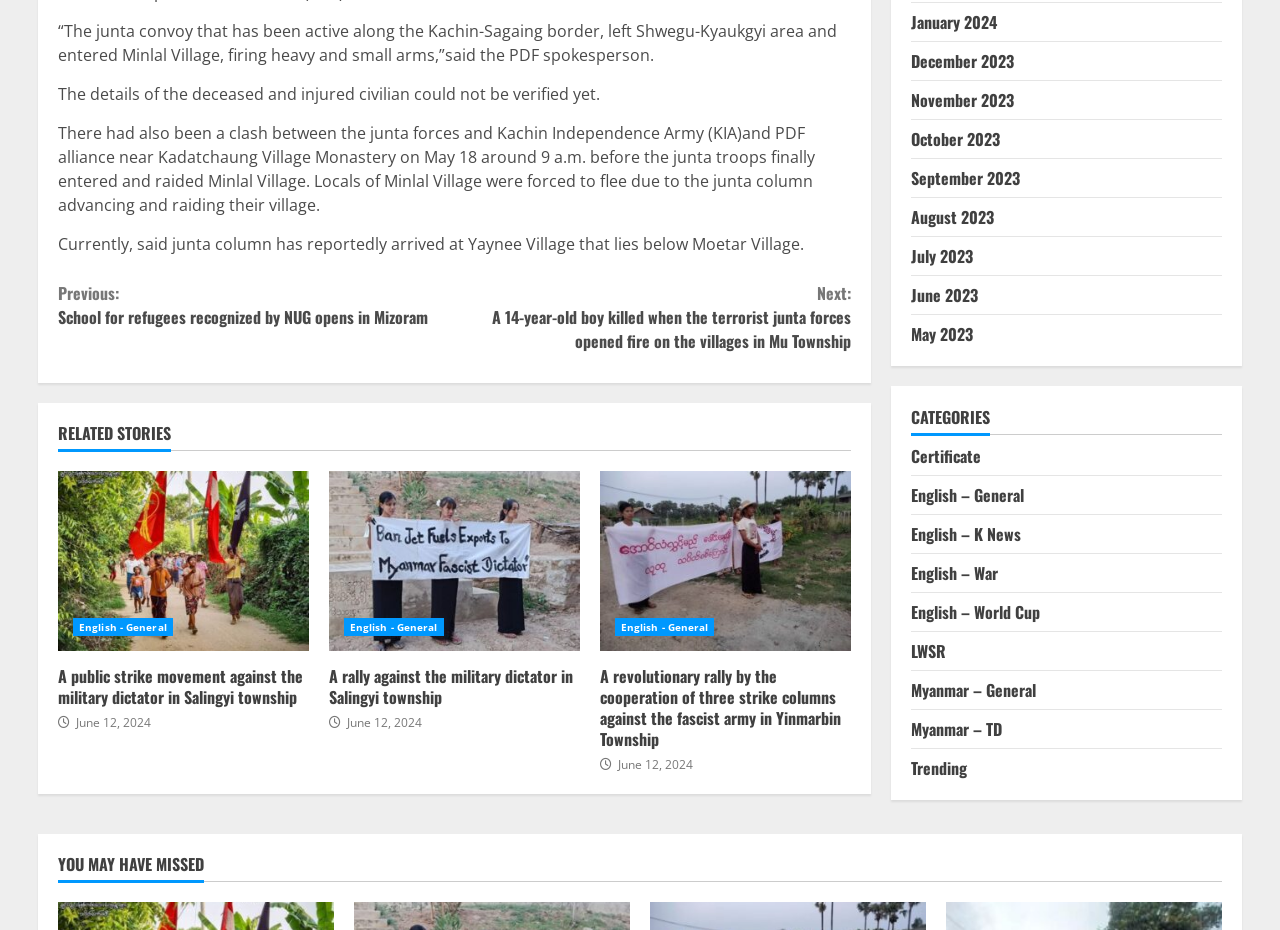Find the bounding box coordinates for the UI element whose description is: "Shipping & Returns". The coordinates should be four float numbers between 0 and 1, in the format [left, top, right, bottom].

None